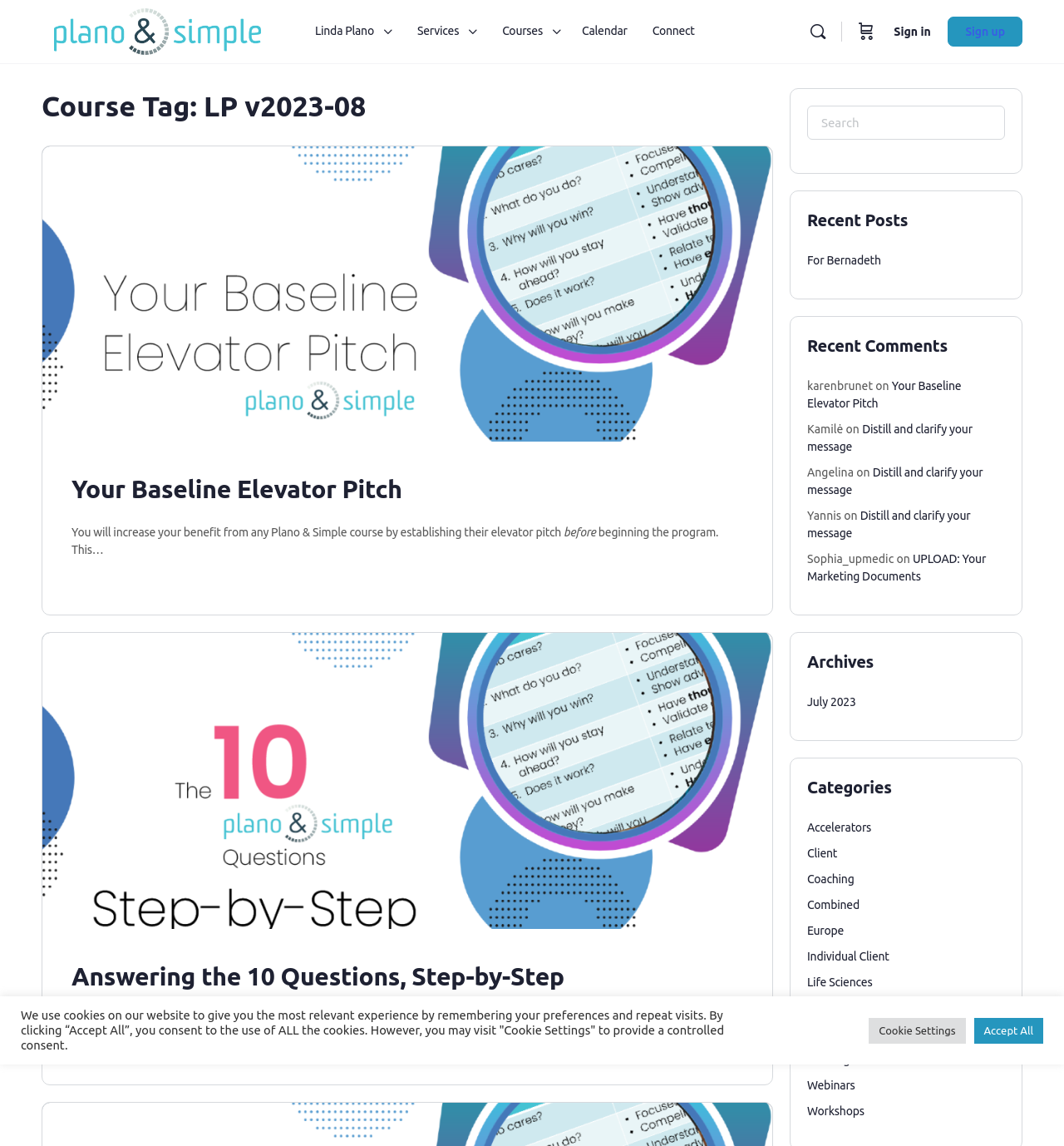Based on the image, please elaborate on the answer to the following question:
How many categories are listed on the webpage?

The categories are listed in the right sidebar, and there are 13 categories in total, including 'Accelerators', 'Client', 'Coaching', and so on.